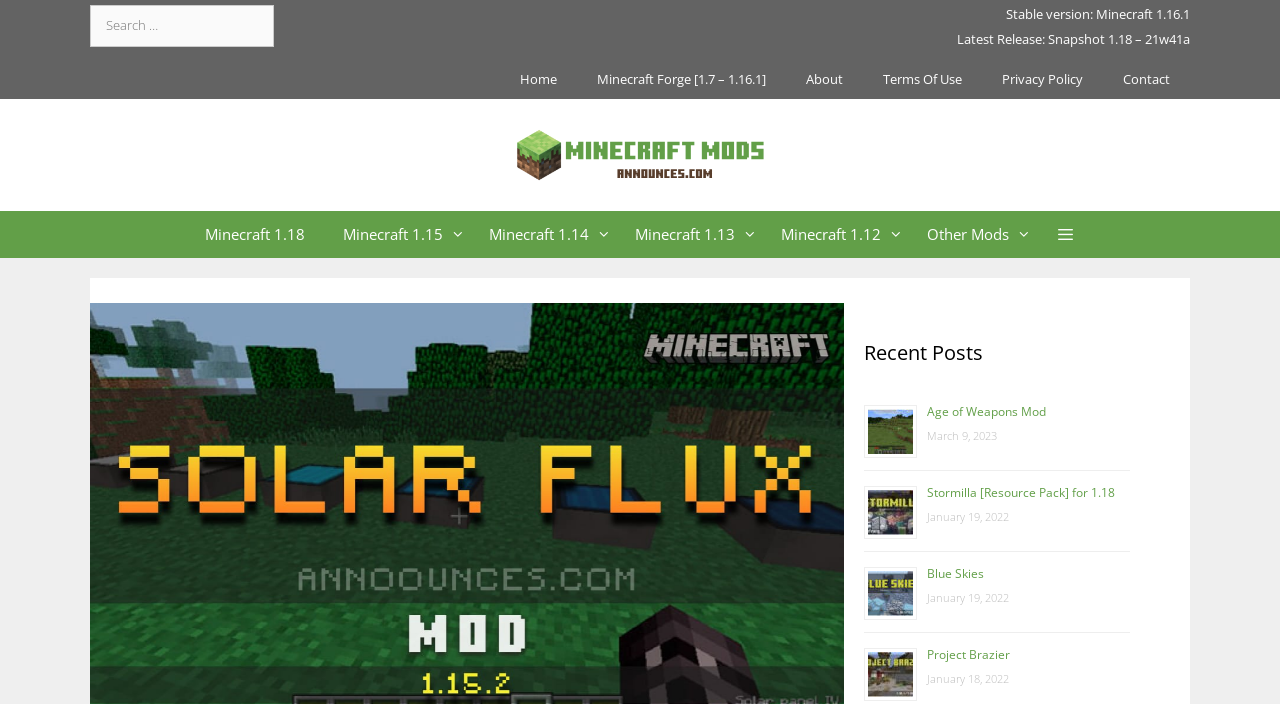Identify the bounding box coordinates of the section that should be clicked to achieve the task described: "Visit the home page".

[0.391, 0.084, 0.451, 0.141]